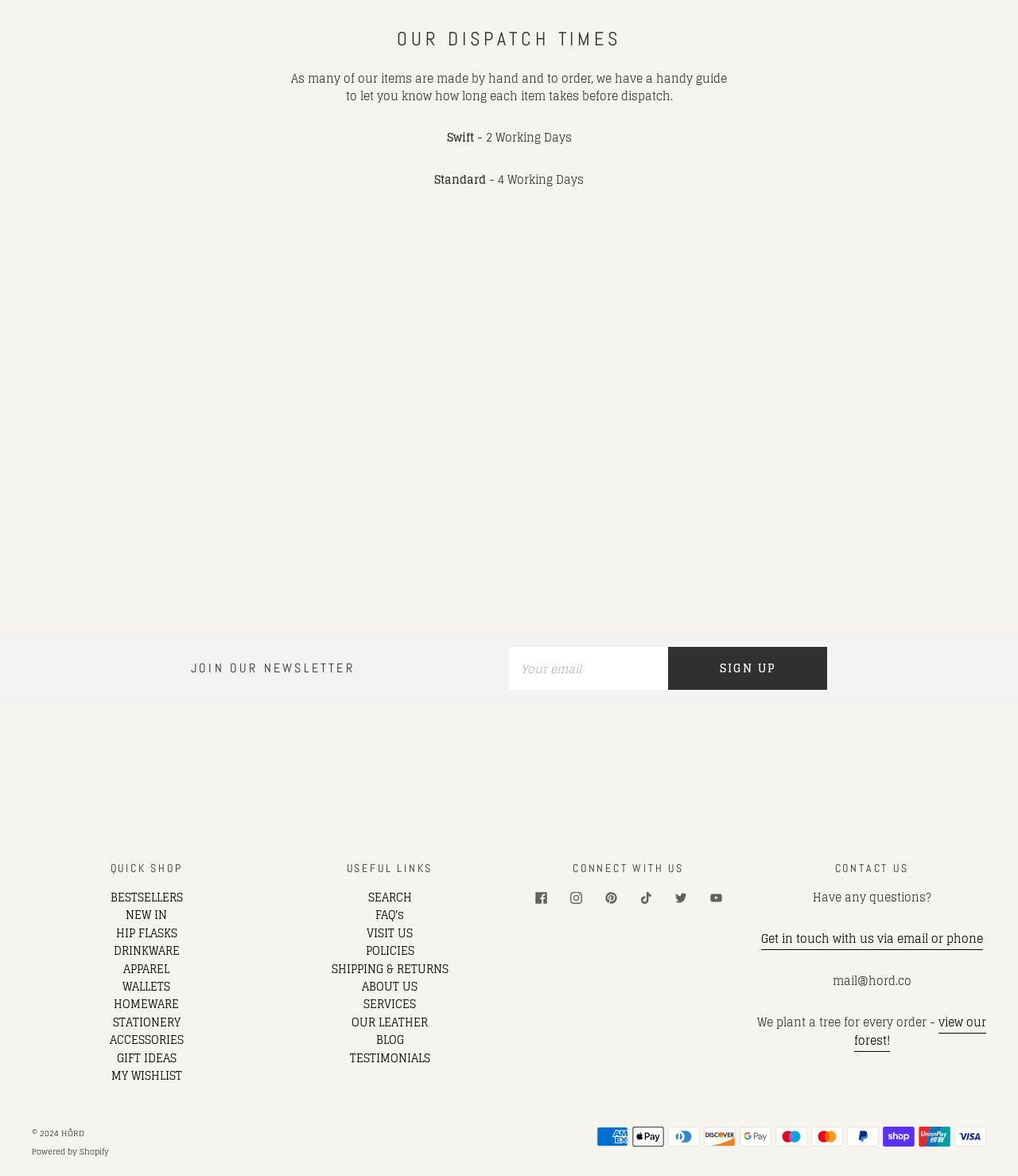Please predict the bounding box coordinates of the element's region where a click is necessary to complete the following instruction: "View our forest". The coordinates should be represented by four float numbers between 0 and 1, i.e., [left, top, right, bottom].

[0.839, 0.861, 0.969, 0.894]